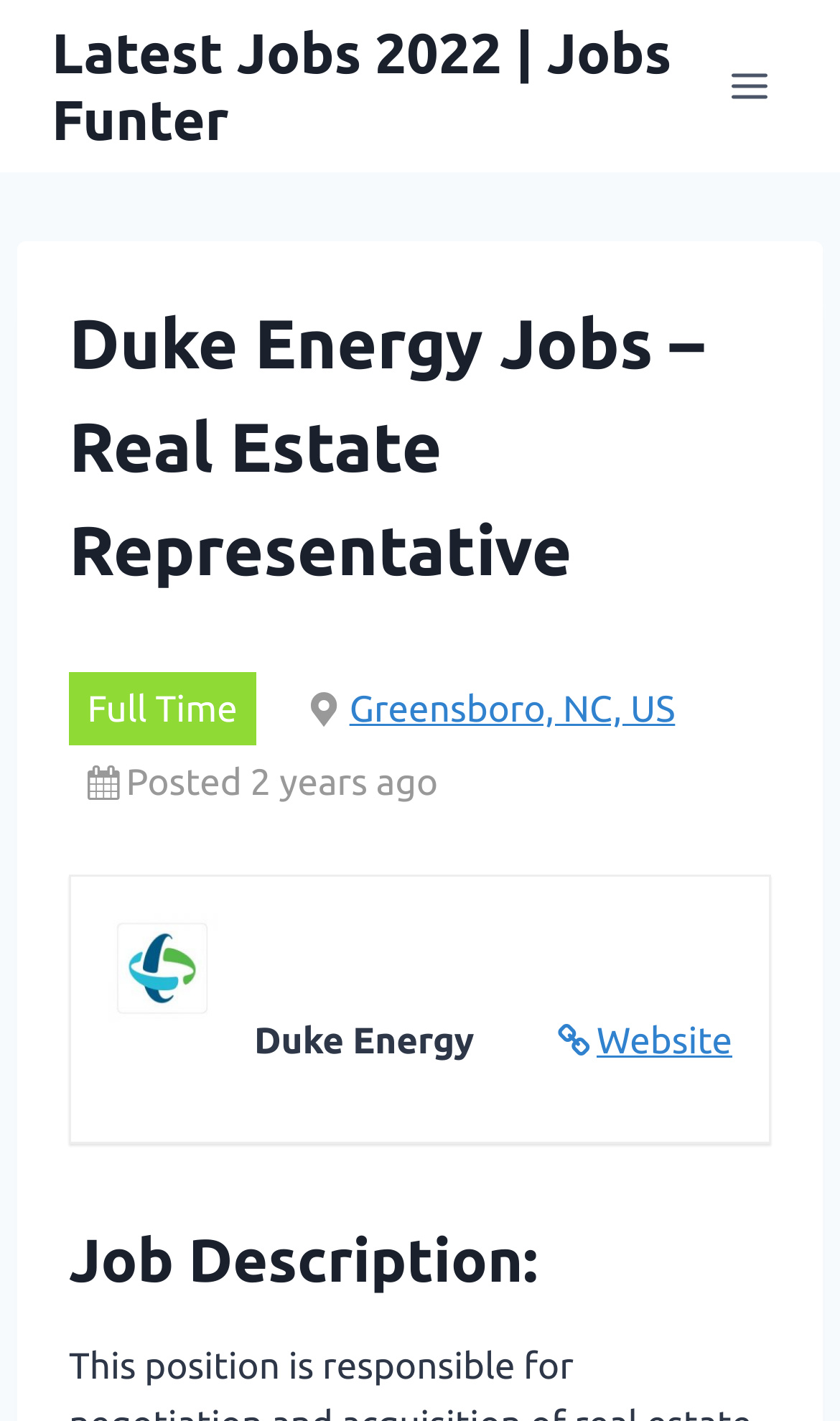What is the website of the company?
Please provide a comprehensive answer based on the visual information in the image.

I found the company website by looking at the link element with the bounding box coordinates [0.664, 0.713, 0.872, 0.752] which is located below the company logo and above the 'Job Description:' heading.